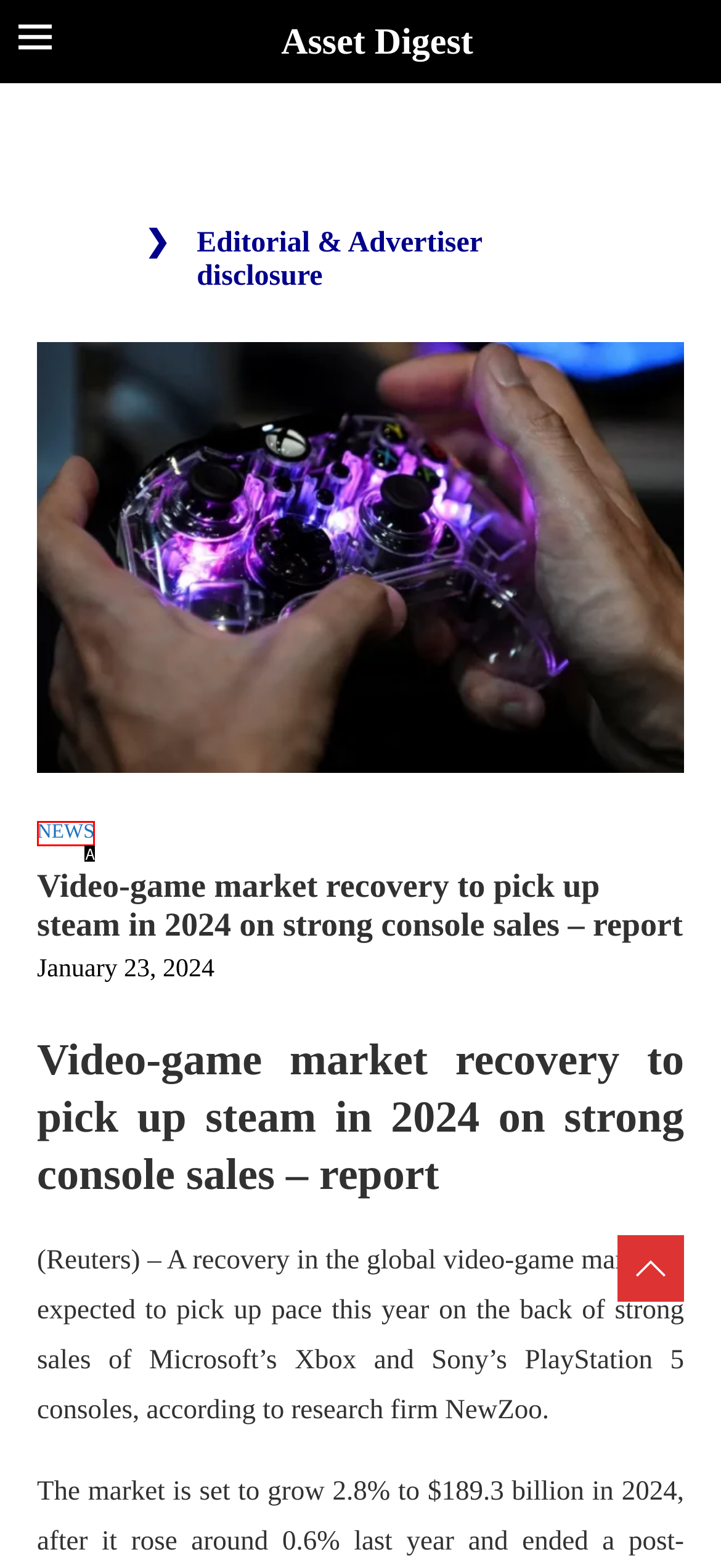With the description: News, find the option that corresponds most closely and answer with its letter directly.

A